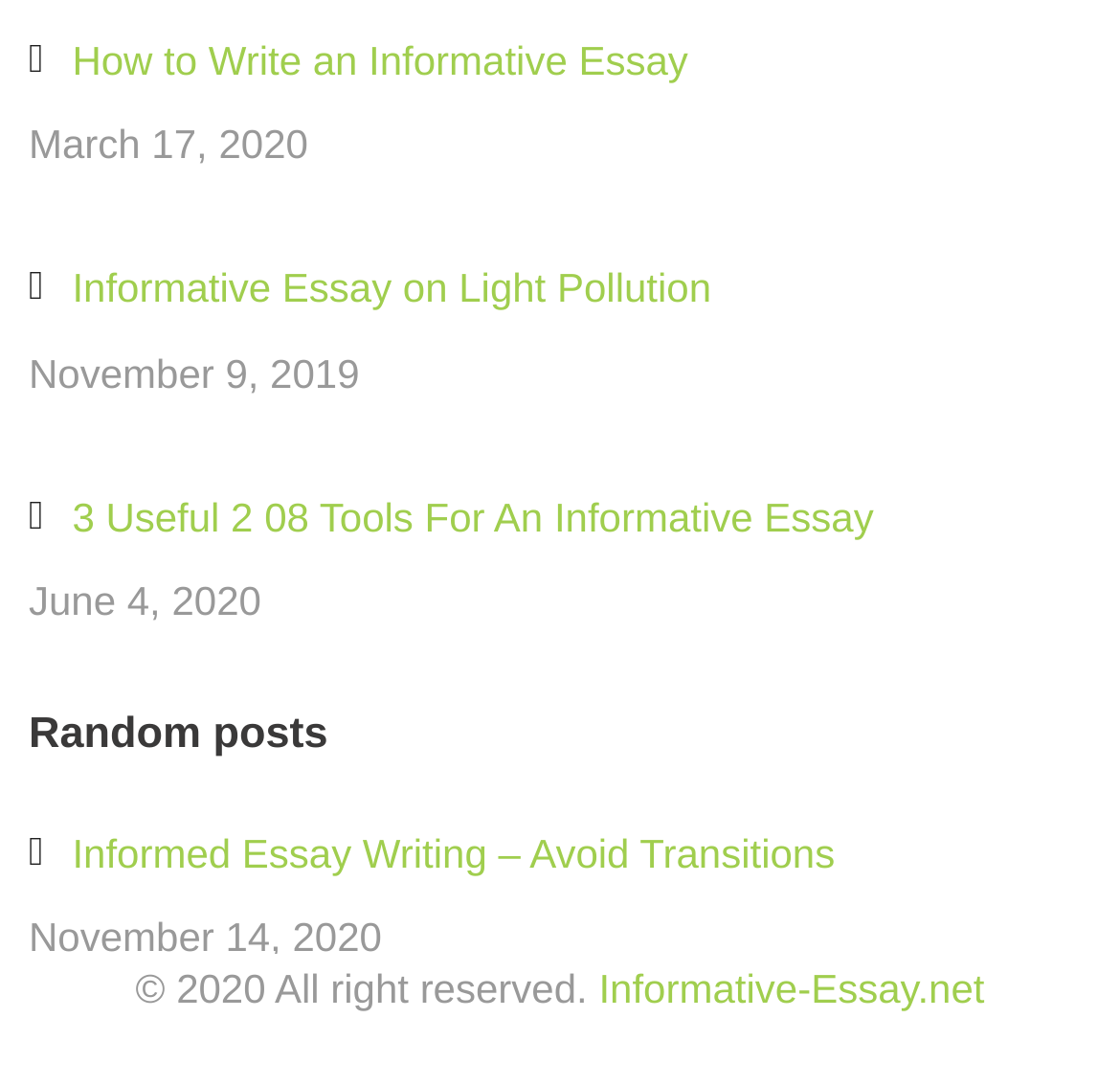Bounding box coordinates are specified in the format (top-left x, top-left y, bottom-right x, bottom-right y). All values are floating point numbers bounded between 0 and 1. Please provide the bounding box coordinate of the region this sentence describes: Informative-Essay.net

[0.535, 0.89, 0.879, 0.932]